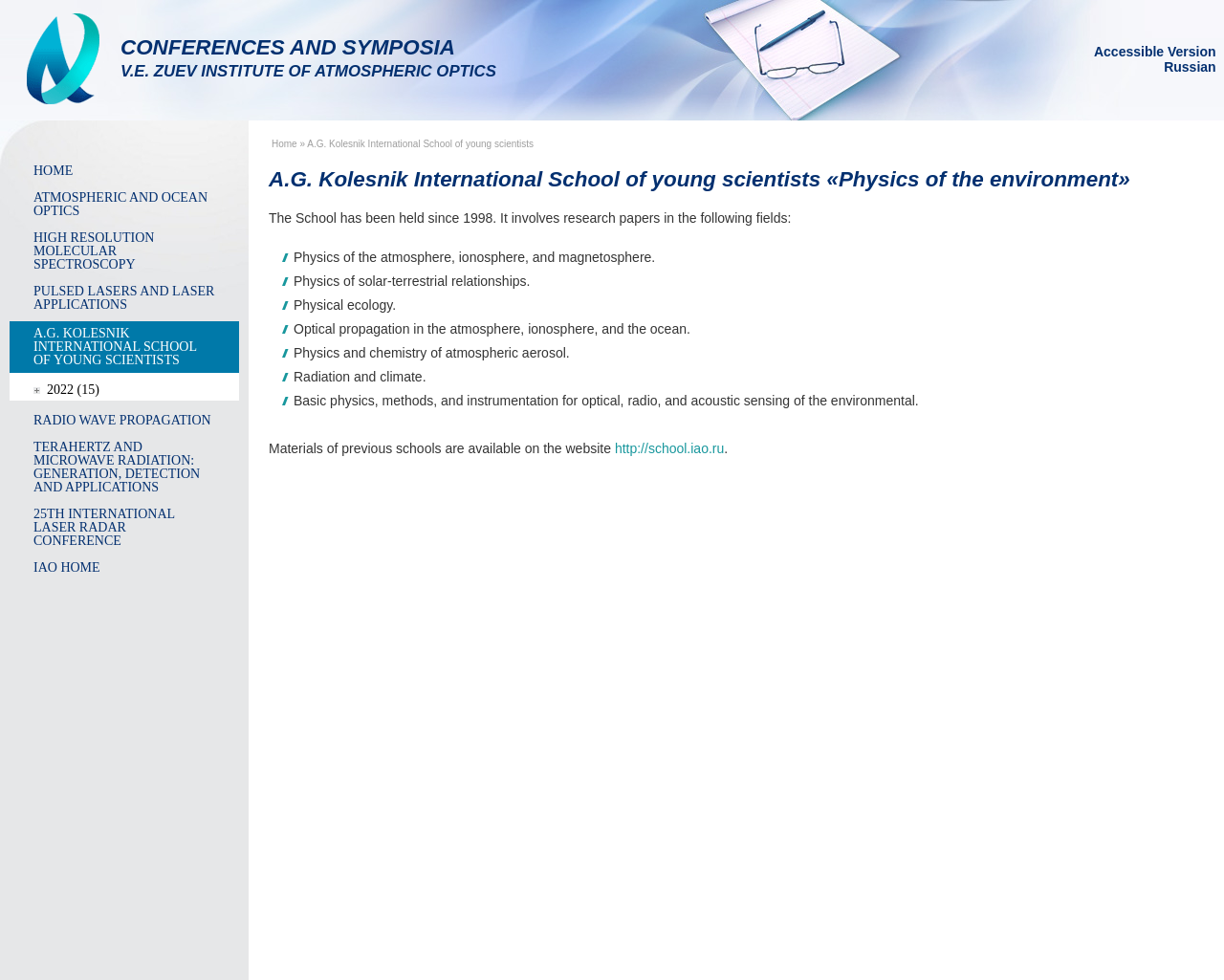Locate the bounding box of the UI element defined by this description: "Russian". The coordinates should be given as four float numbers between 0 and 1, formatted as [left, top, right, bottom].

[0.951, 0.061, 0.993, 0.076]